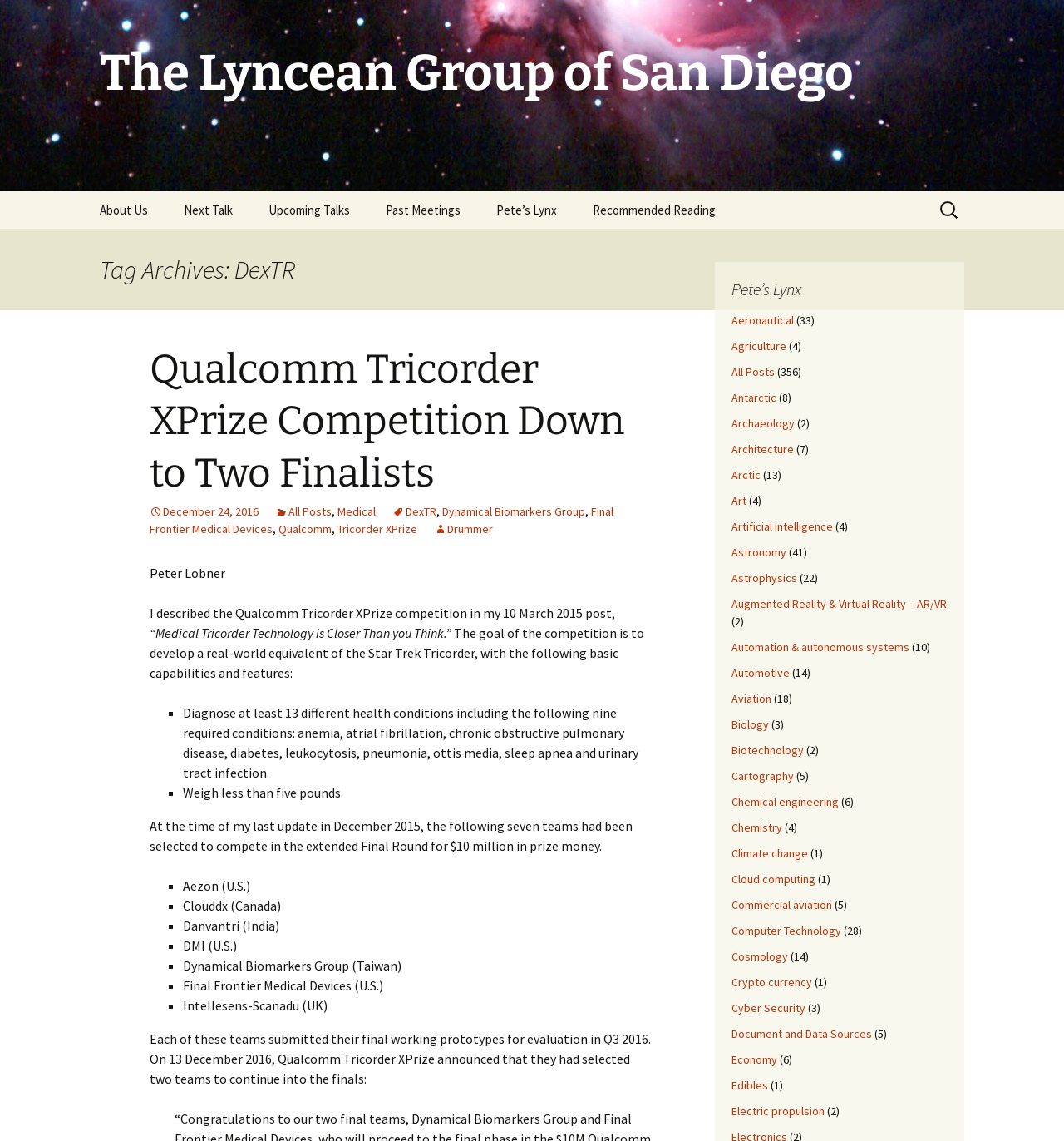Please predict the bounding box coordinates of the element's region where a click is necessary to complete the following instruction: "Read Qualcomm Tricorder XPrize Competition Down to Two Finalists". The coordinates should be represented by four float numbers between 0 and 1, i.e., [left, top, right, bottom].

[0.141, 0.302, 0.587, 0.436]